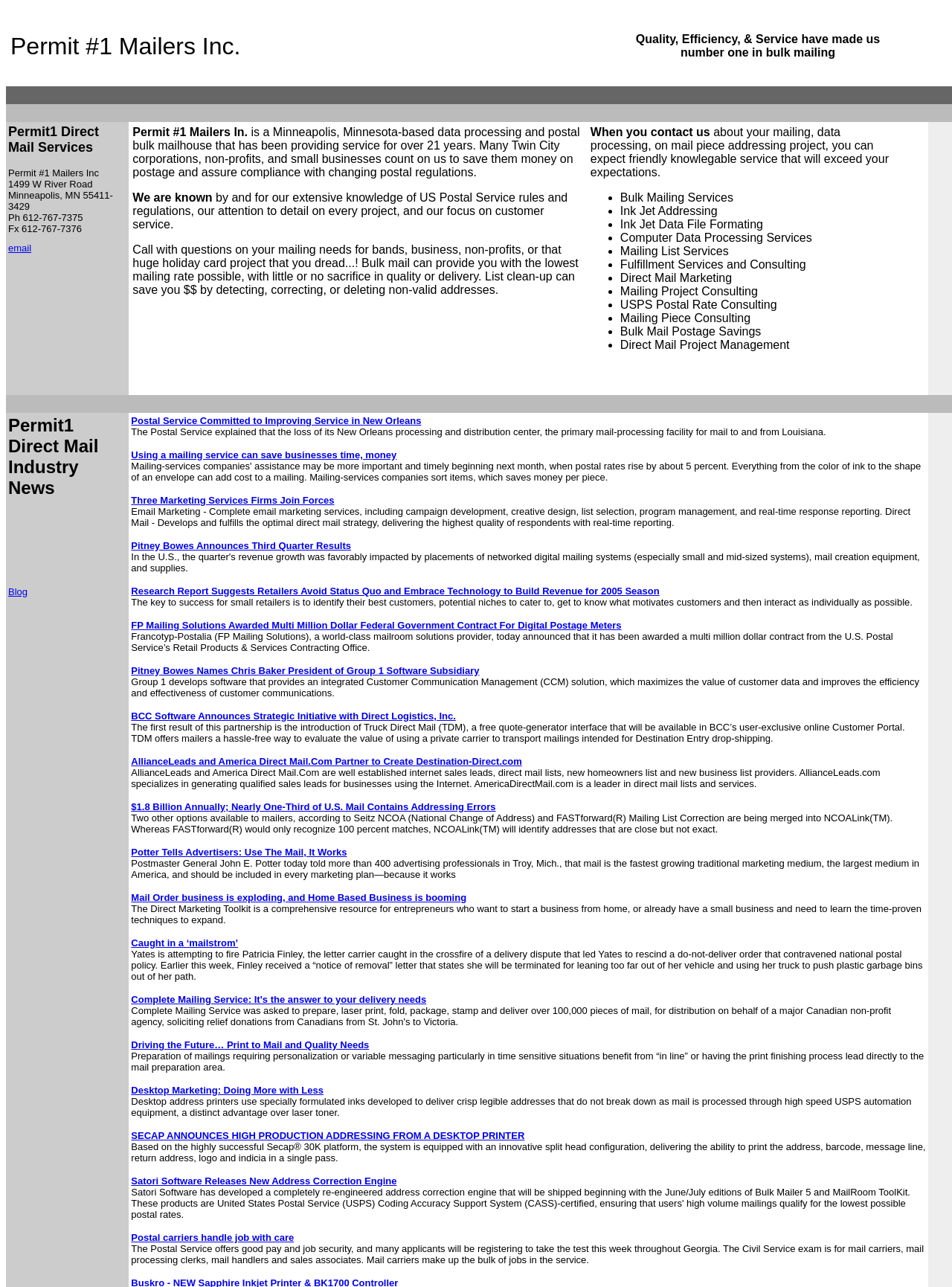Find the bounding box coordinates of the clickable element required to execute the following instruction: "view cart". Provide the coordinates as four float numbers between 0 and 1, i.e., [left, top, right, bottom].

None